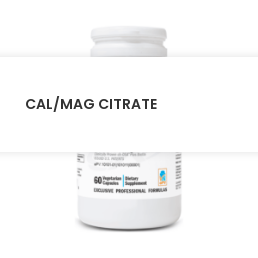Examine the image and give a thorough answer to the following question:
What type of formula is Cal/Mag Citrate?

The caption highlights the product's designation as an 'Exclusive Professional Formula', indicating that it is a specialized and high-quality formula designed for professionals or those seeking a premium dietary supplement.